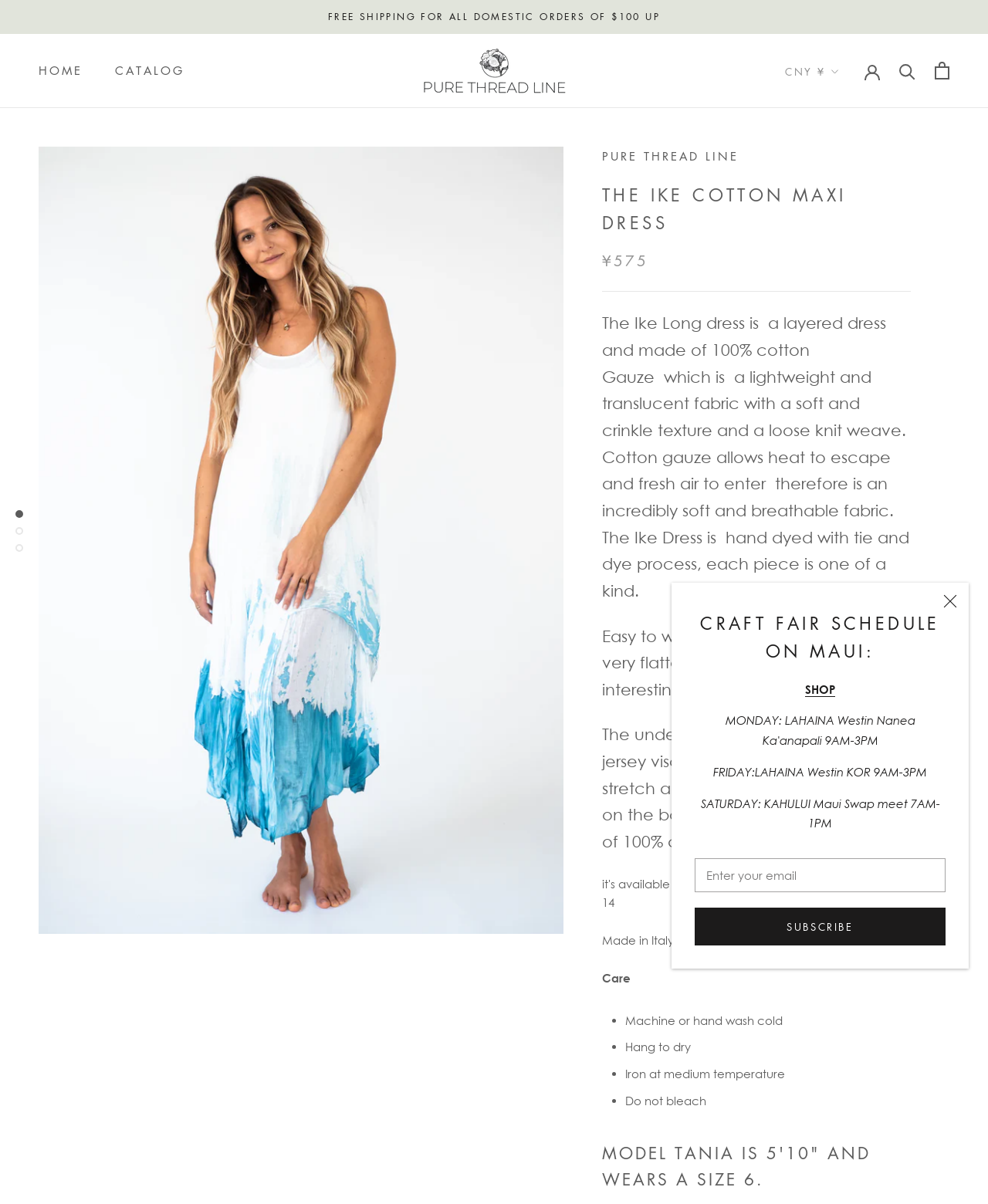Find the bounding box coordinates for the area that must be clicked to perform this action: "Change the currency".

[0.795, 0.051, 0.85, 0.068]